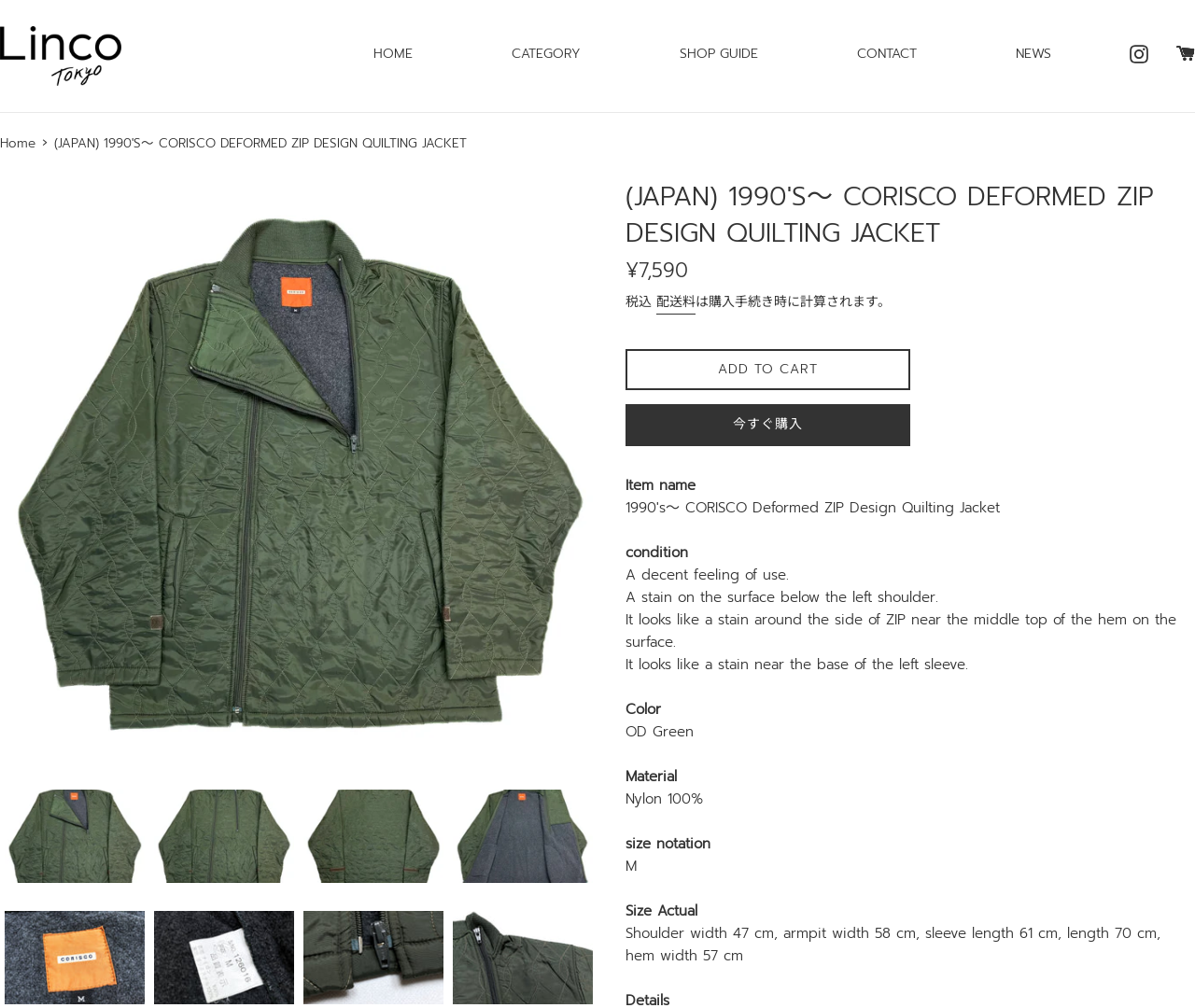Given the webpage screenshot, identify the bounding box of the UI element that matches this description: "Add to Cart".

[0.523, 0.346, 0.762, 0.387]